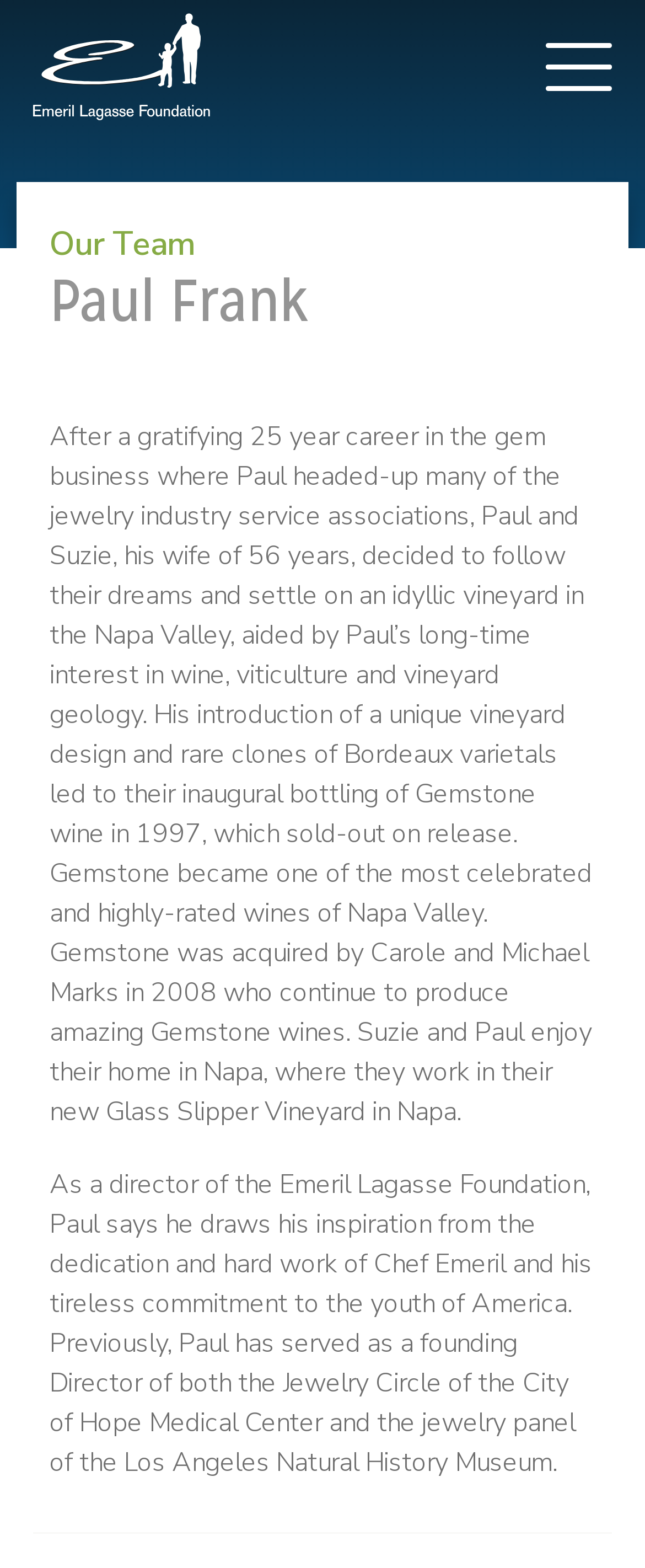Who acquired Gemstone wine in 2008?
Provide an in-depth answer to the question, covering all aspects.

The webpage states that Gemstone was acquired by Carole and Michael Marks in 2008, who continue to produce amazing Gemstone wines.